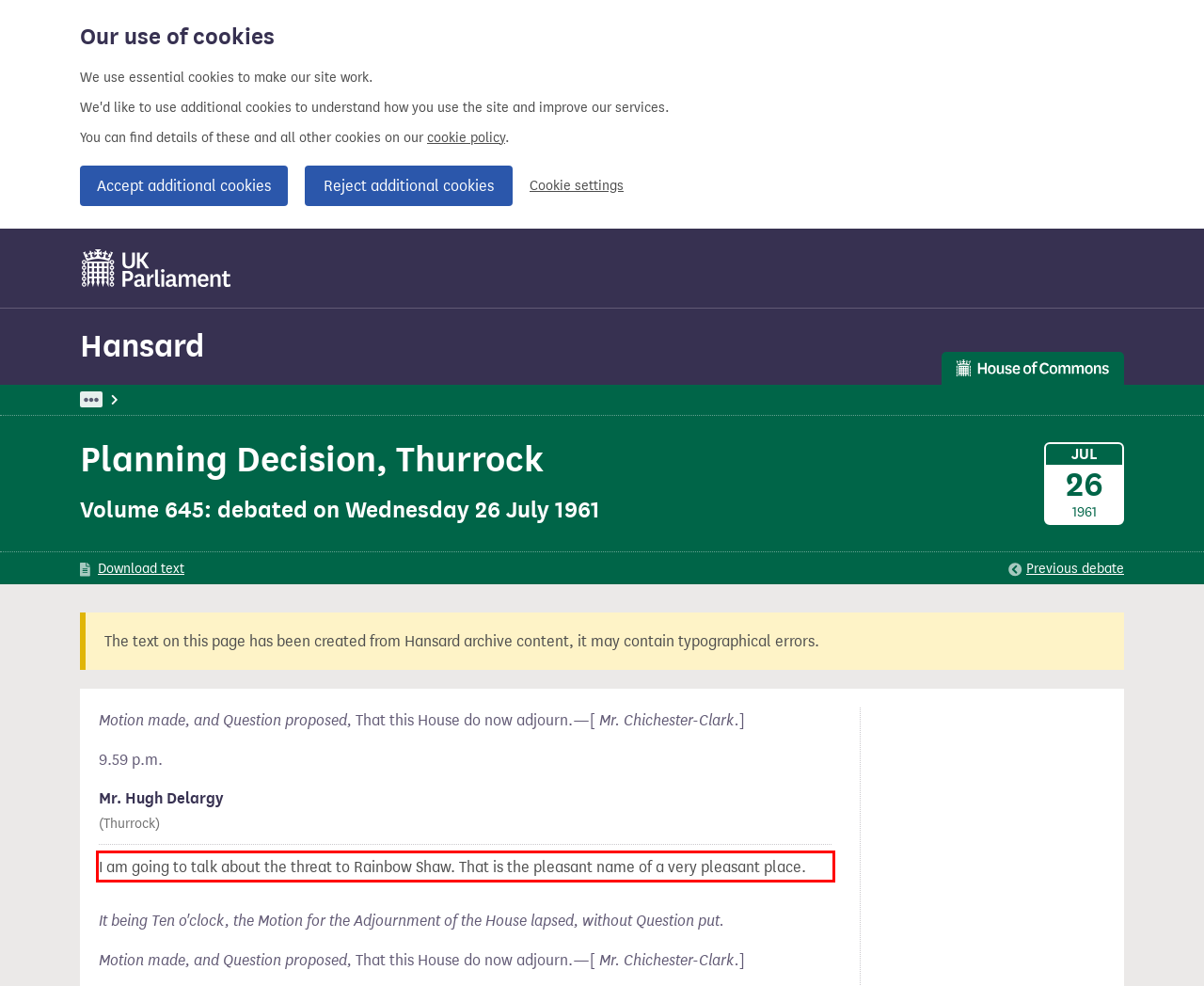Perform OCR on the text inside the red-bordered box in the provided screenshot and output the content.

I am going to talk about the threat to Rainbow Shaw. That is the pleasant name of a very pleasant place.